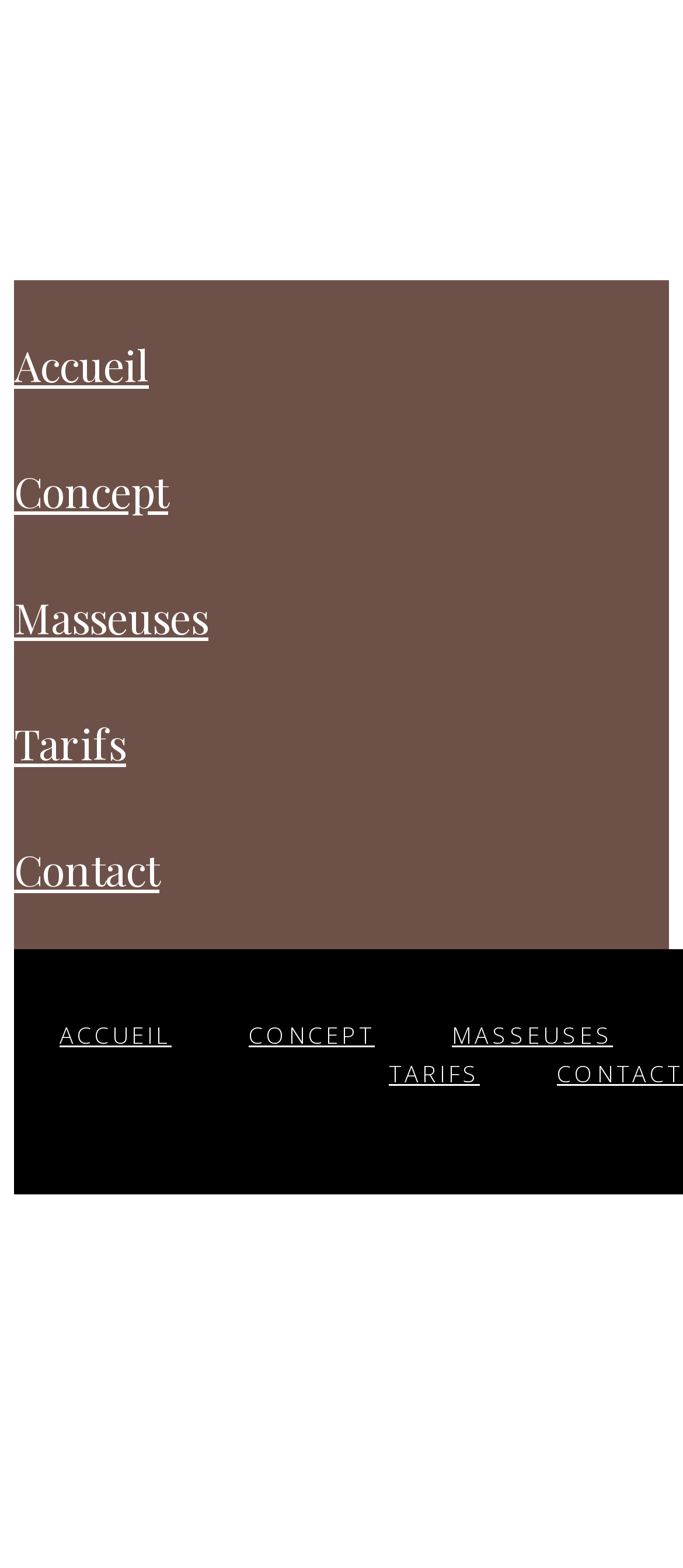Are there any duplicate navigation links on the webpage?
Answer the question with just one word or phrase using the image.

Yes